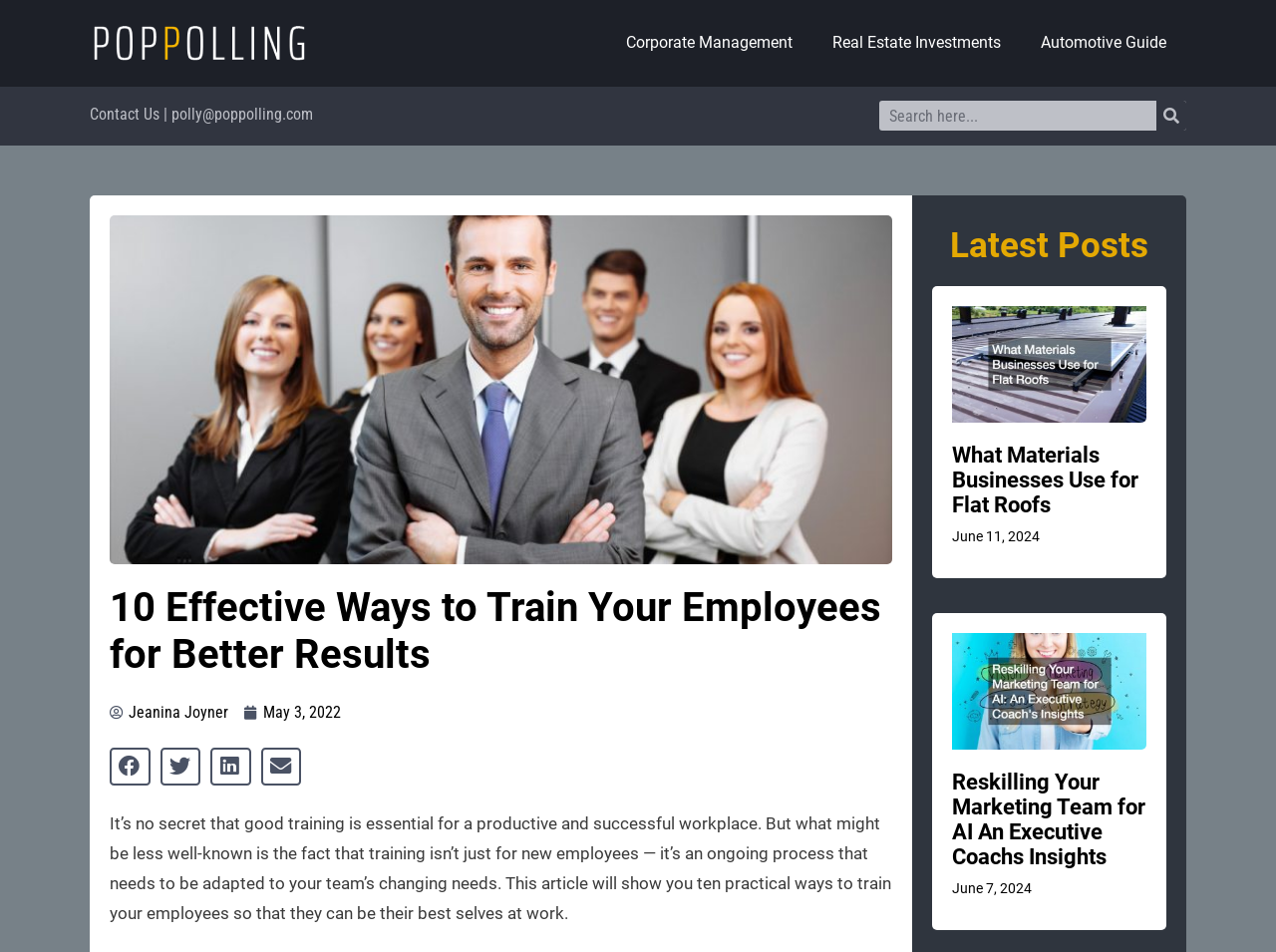Who wrote the main article?
Kindly offer a comprehensive and detailed response to the question.

The author of the main article is Jeanina Joyner, as indicated by the link 'Jeanina Joyner' below the heading of the article.